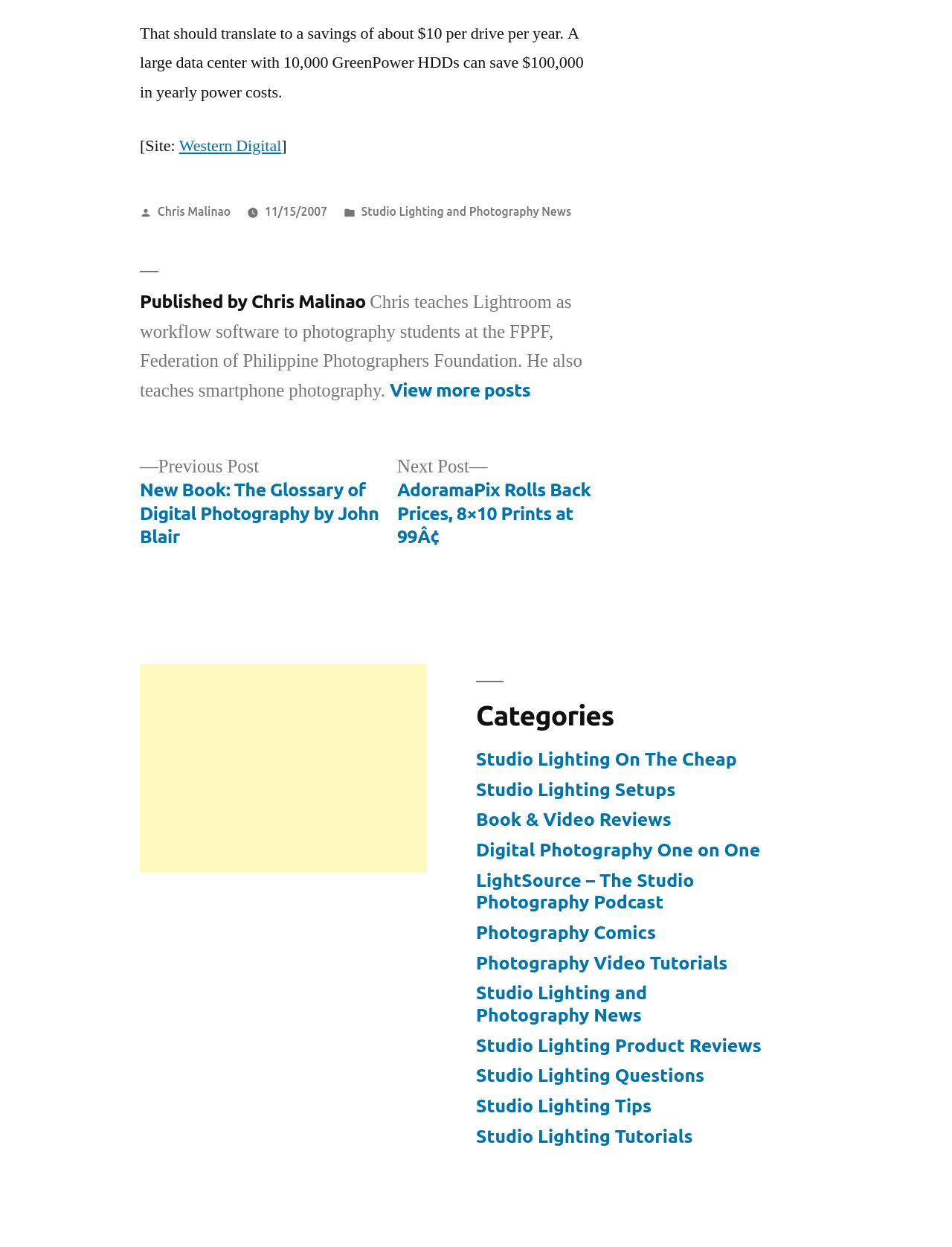Using the element description: "Book & Video Reviews", determine the bounding box coordinates for the specified UI element. The coordinates should be four float numbers between 0 and 1, [left, top, right, bottom].

[0.5, 0.649, 0.705, 0.665]